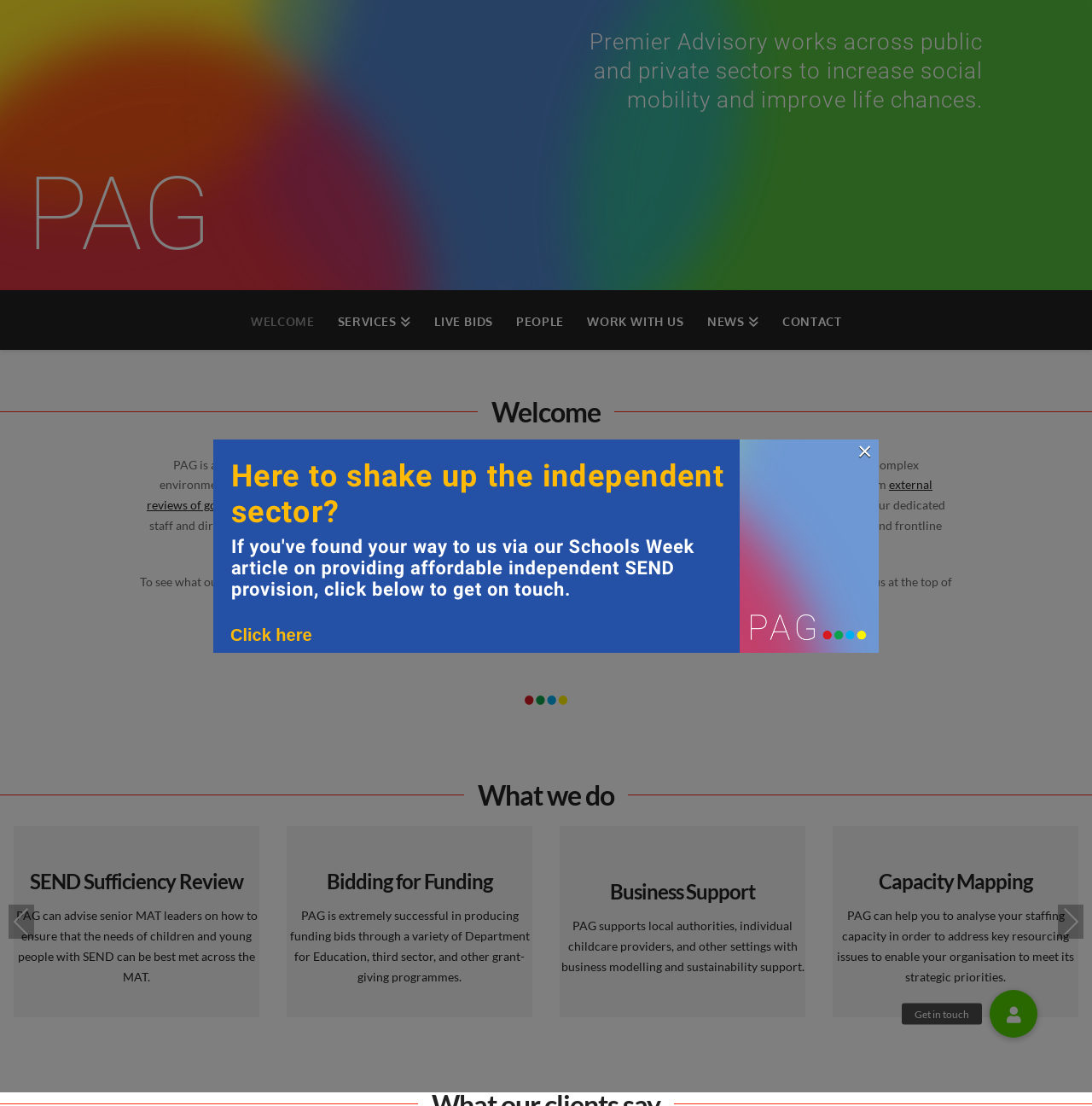What is the main area of expertise of Premier Advisory Group?
Using the information presented in the image, please offer a detailed response to the question.

Based on the webpage, Premier Advisory Group is a multi-disciplinary professional services firm with a specialism in consultancy and related areas, as stated in the StaticText element with ID 403. This suggests that consultancy is the main area of expertise of the company.